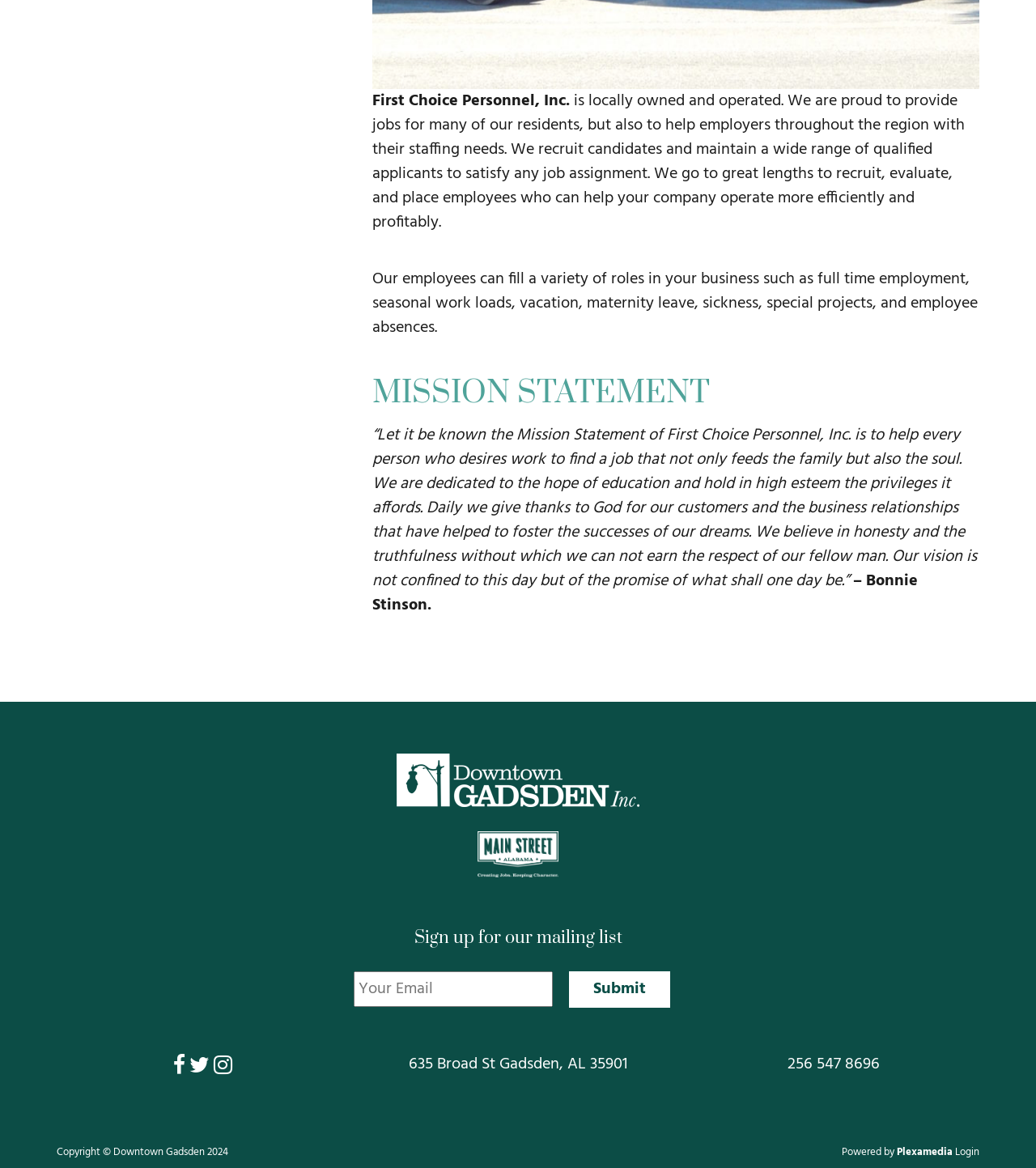What is the purpose of the 'Sign up for our mailing list' section?
Observe the image and answer the question with a one-word or short phrase response.

To receive newsletters or updates